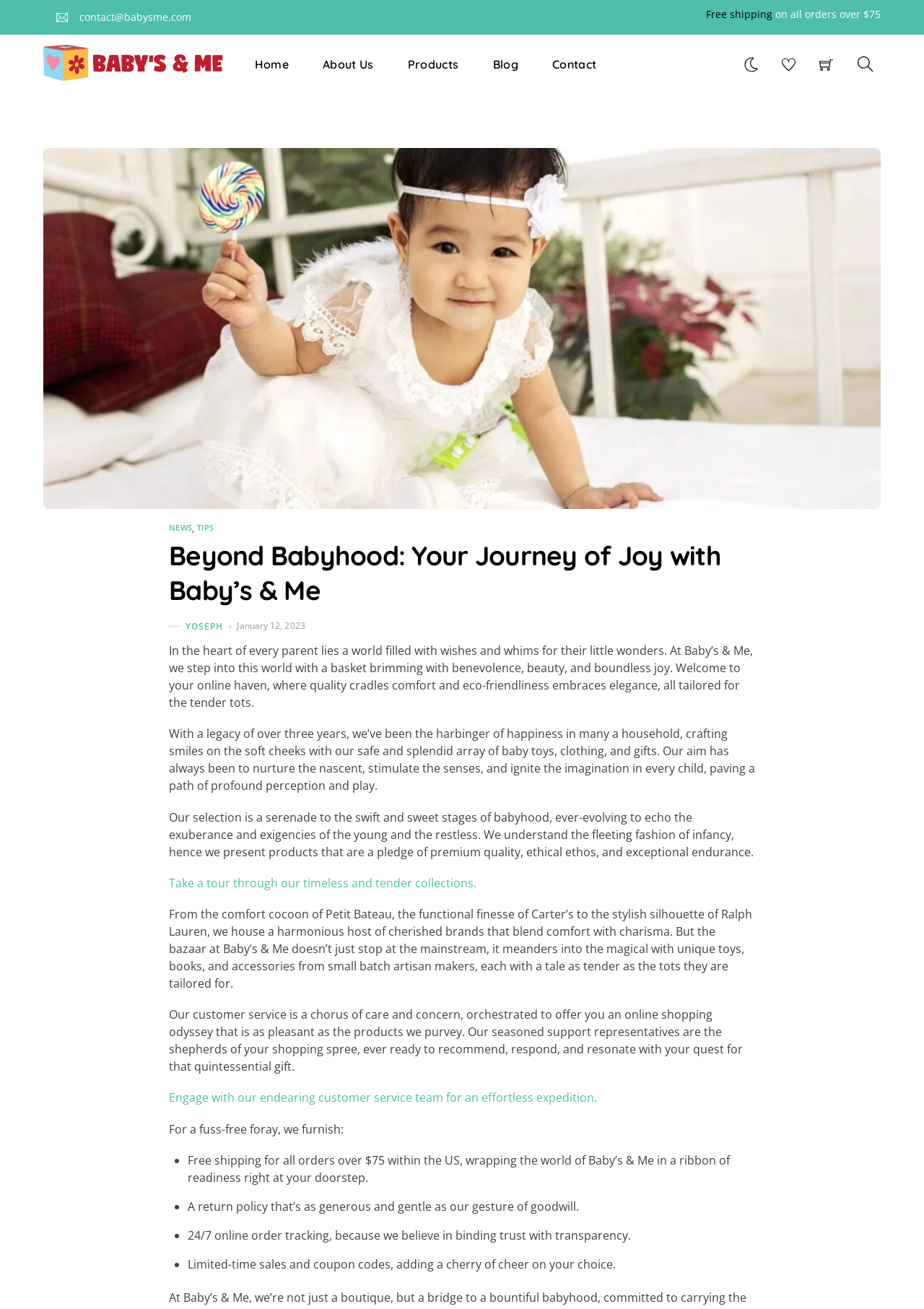Identify the bounding box coordinates of the region that should be clicked to execute the following instruction: "Explore the benefits of seaweed for skin".

None